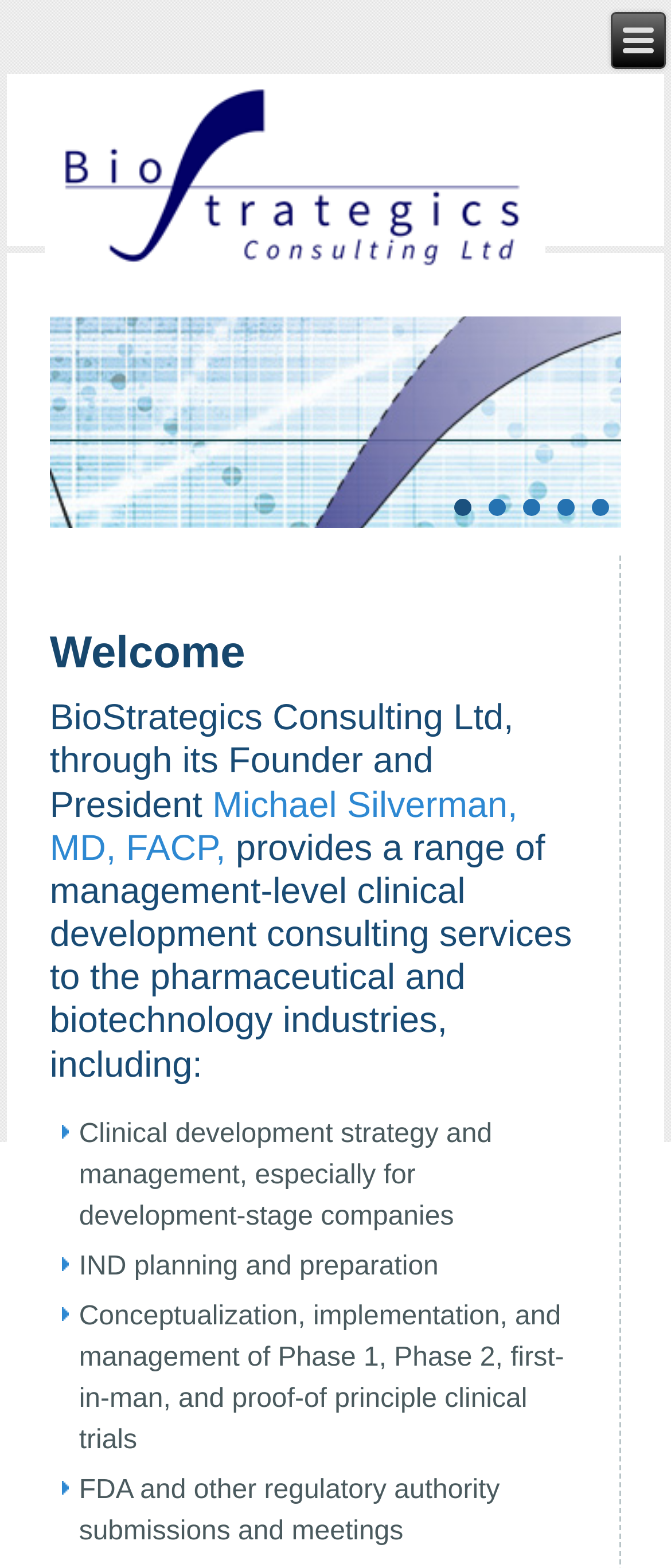What is the profession of Michael Silverman?
Answer the question with a single word or phrase by looking at the picture.

MD, FACP